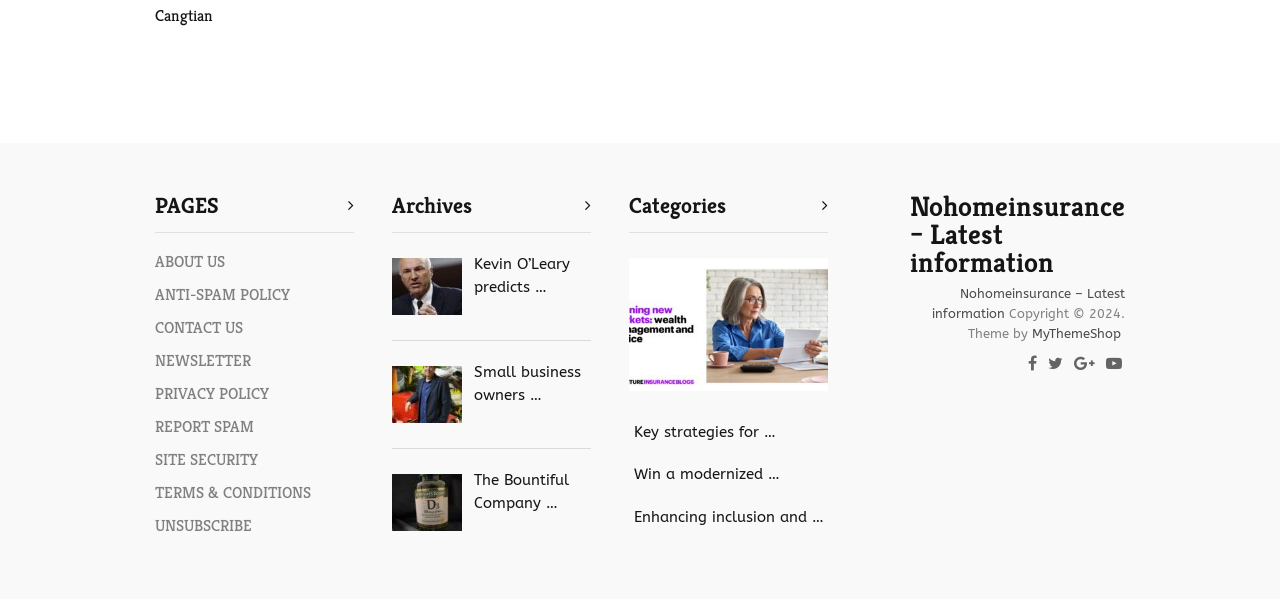Please determine the bounding box coordinates of the element to click on in order to accomplish the following task: "Visit the 'ABOUT US' page". Ensure the coordinates are four float numbers ranging from 0 to 1, i.e., [left, top, right, bottom].

[0.121, 0.419, 0.176, 0.454]